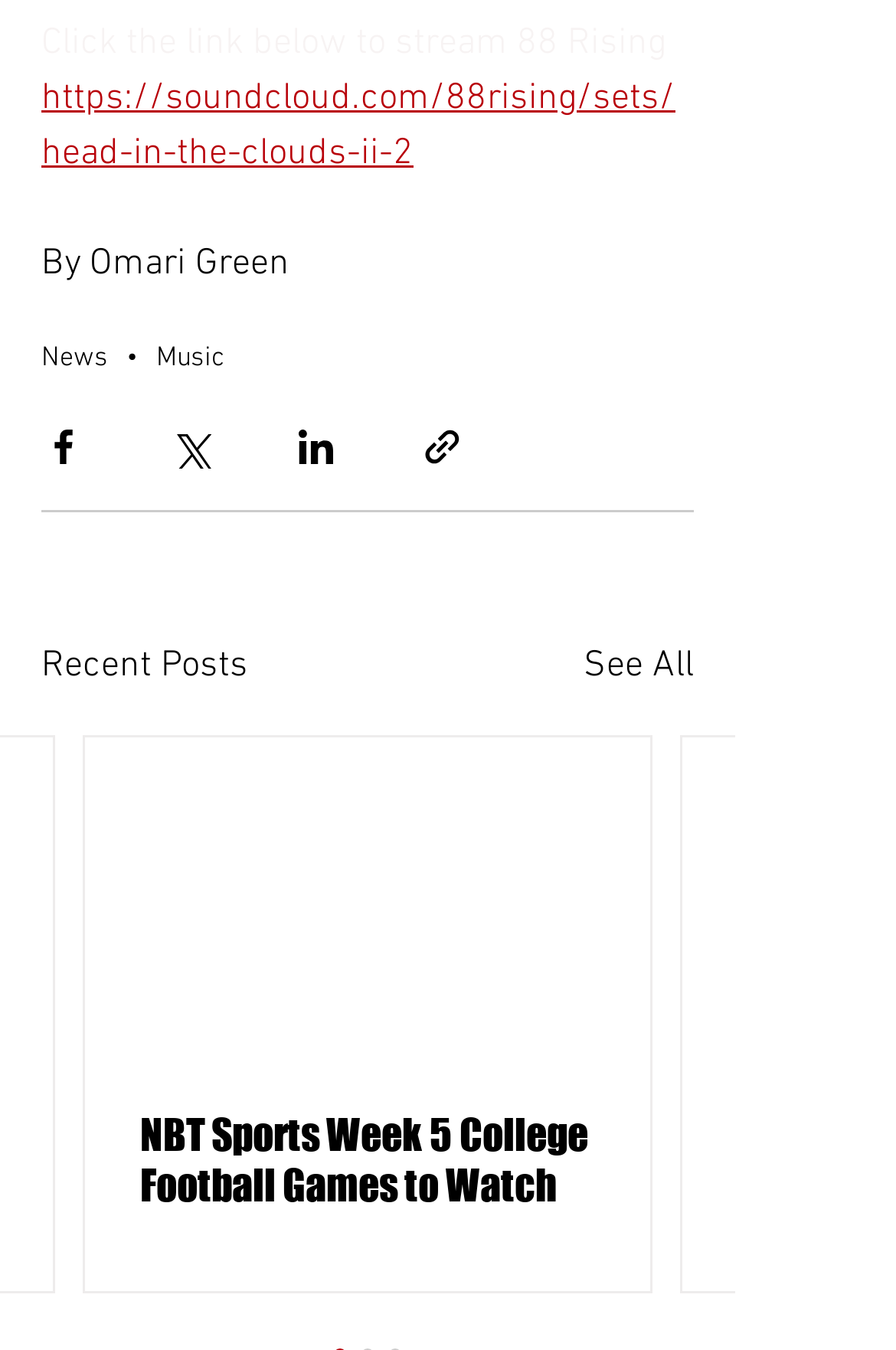How many navigation links are there?
Based on the screenshot, provide your answer in one word or phrase.

2